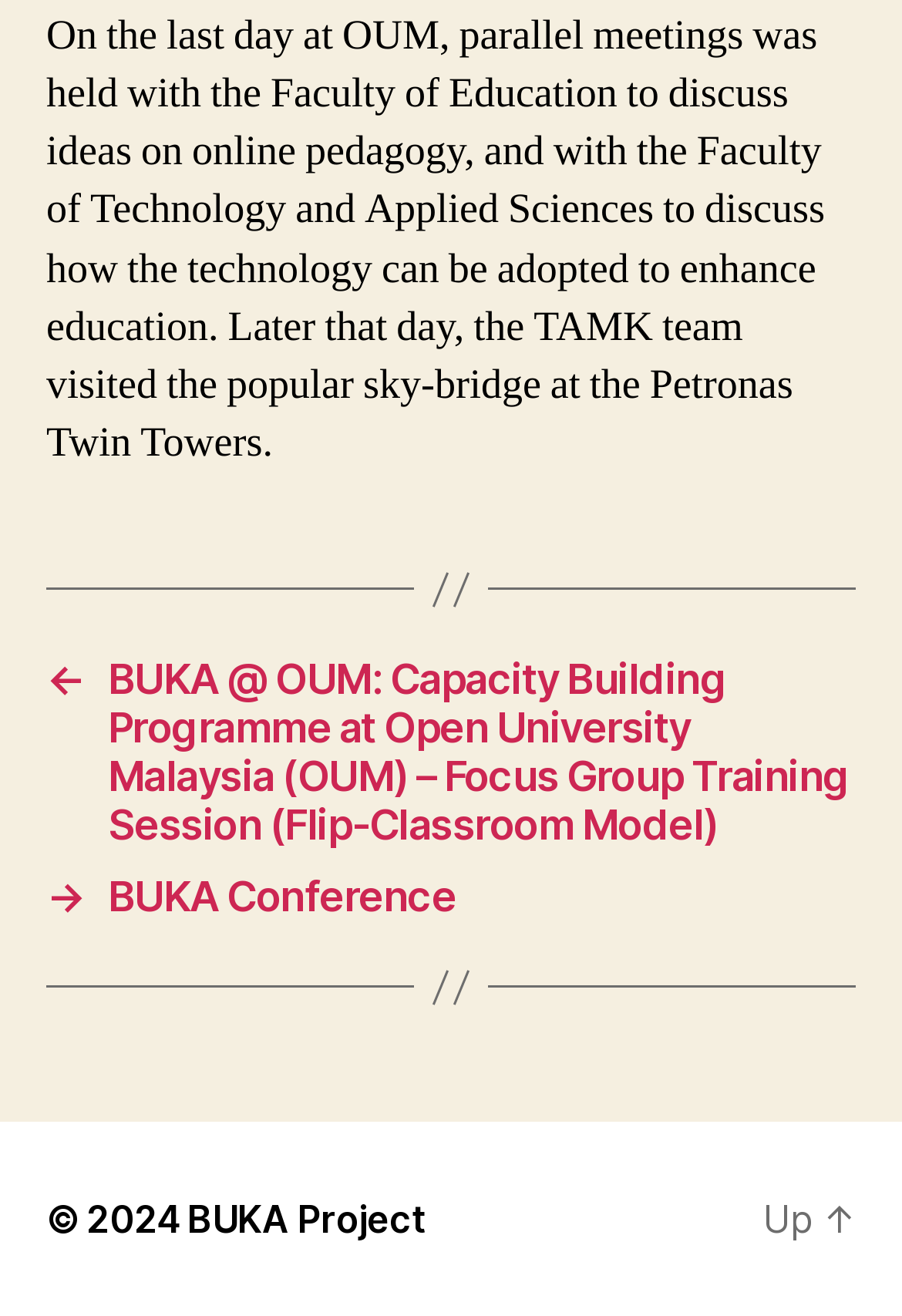Bounding box coordinates should be provided in the format (top-left x, top-left y, bottom-right x, bottom-right y) with all values between 0 and 1. Identify the bounding box for this UI element: BUKA Project

[0.208, 0.909, 0.474, 0.944]